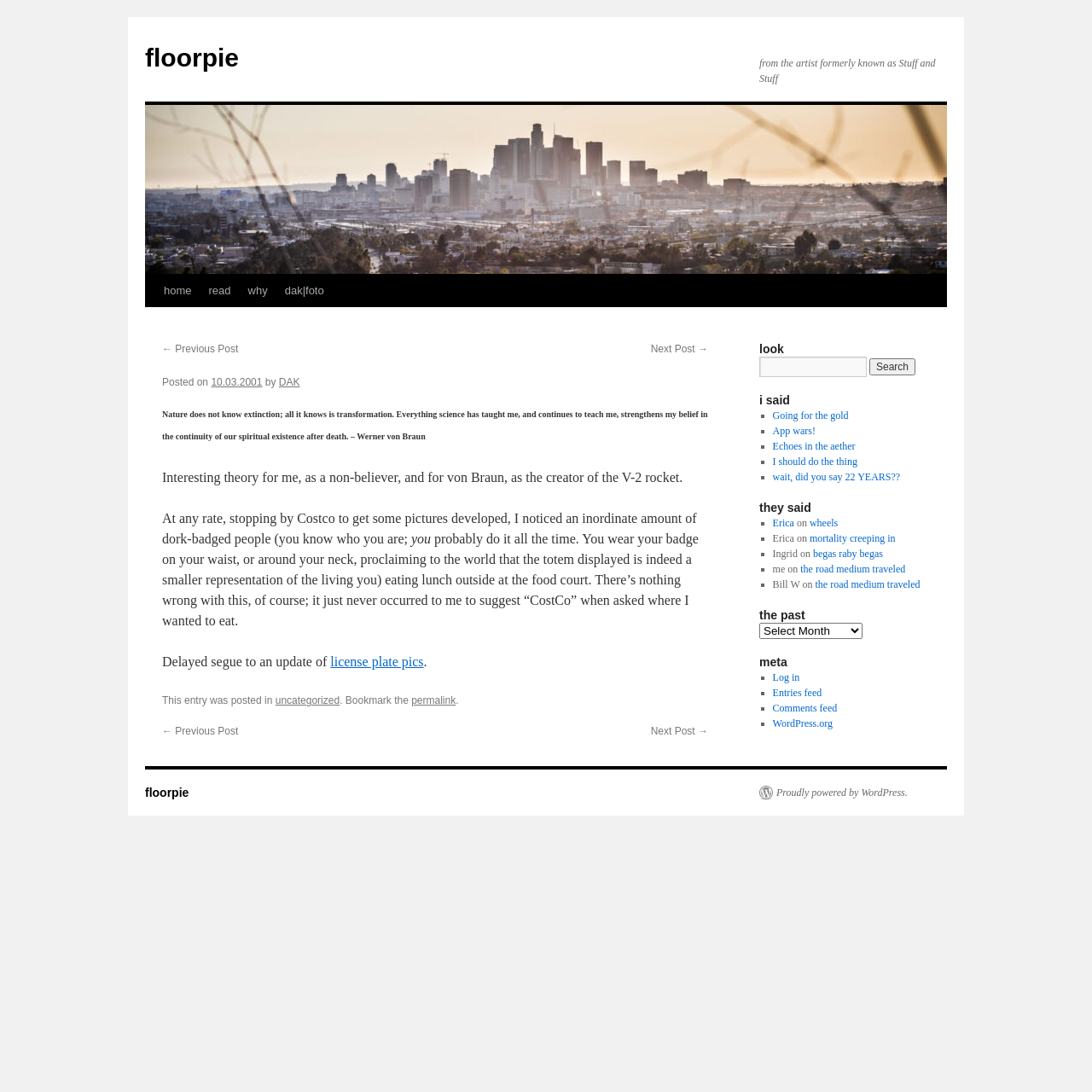Locate the bounding box coordinates for the element described below: "10.03.2001". The coordinates must be four float values between 0 and 1, formatted as [left, top, right, bottom].

[0.193, 0.345, 0.24, 0.355]